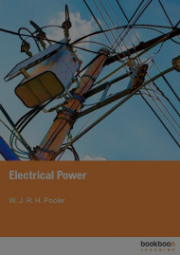Generate an elaborate caption for the given image.

The image features the cover of the book titled "Electrical Power" authored by W. J. R. H. Pooler. The design prominently showcases an illustration of electrical power lines and equipment, emphasizing the themes of the book. The background is a vibrant blue sky, contrasting with the utility poles and wires that dominate the foreground, suggesting a focus on real-world electrical infrastructure. The title "Electrical Power" is displayed in bold text at the top, coupled with the author's name below it. The cover is part of a publication presented by Bookboon, known for offering educational materials in PDF format. This visual representation underscores the book's focus on fundamental electrical concepts and practices.